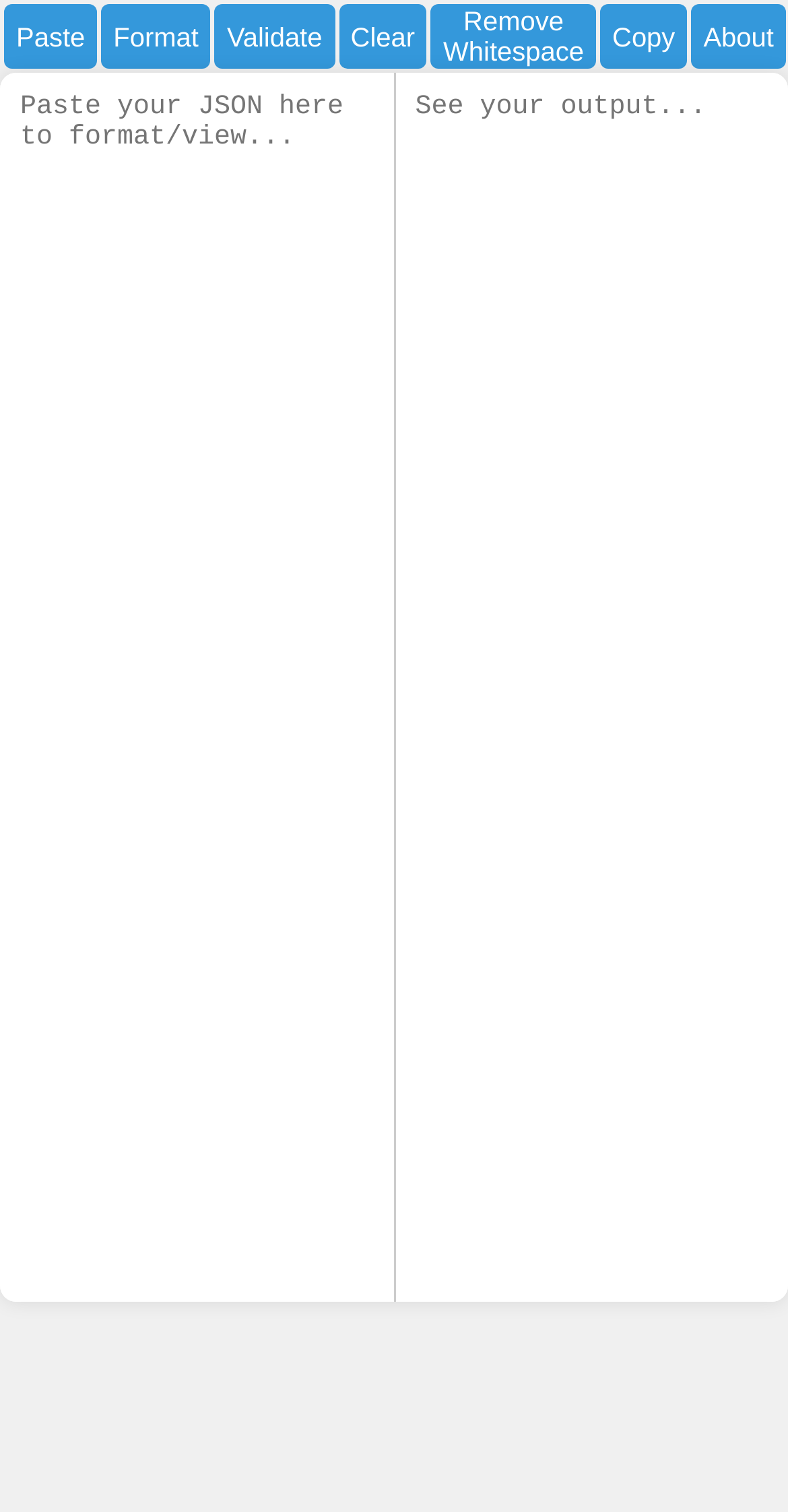Locate the bounding box coordinates of the segment that needs to be clicked to meet this instruction: "Click the Tattini Boots logo".

None